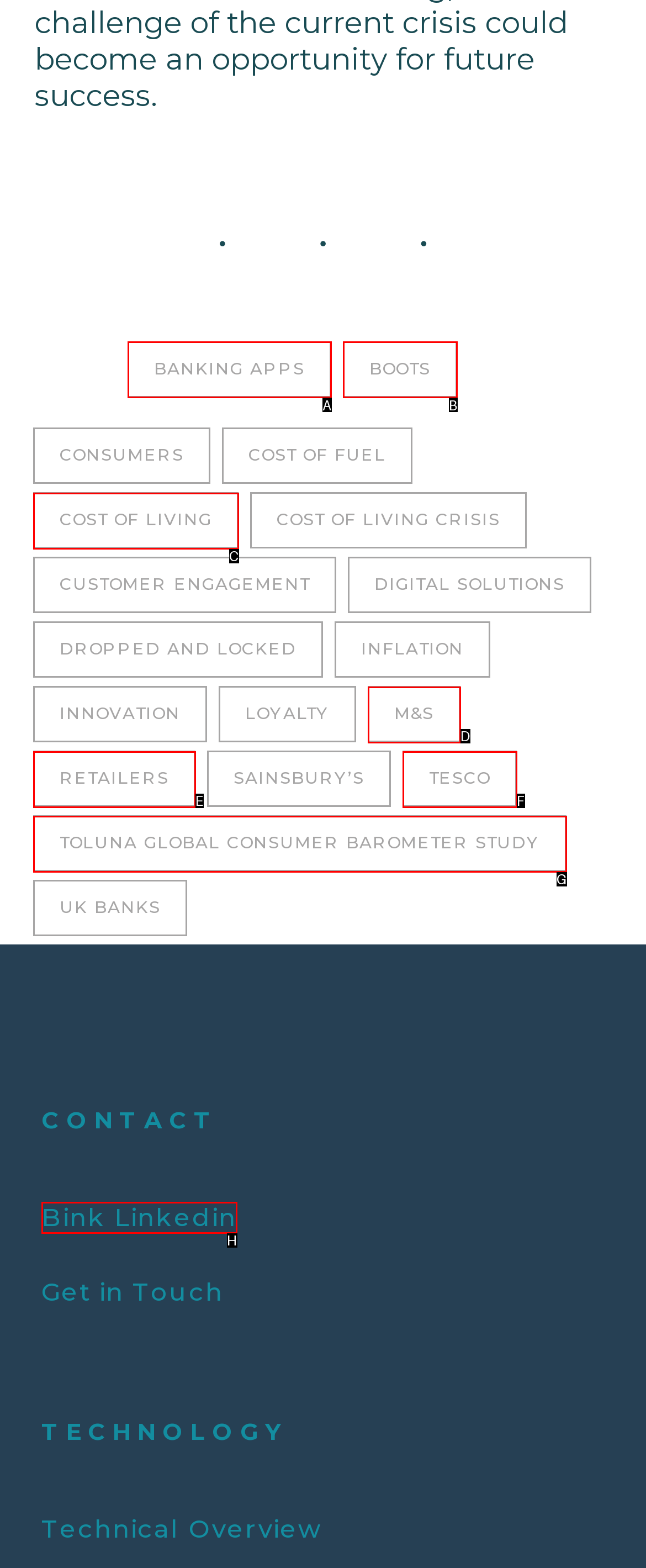Tell me which one HTML element best matches the description: Midcoast Hunger Prevention
Answer with the option's letter from the given choices directly.

None